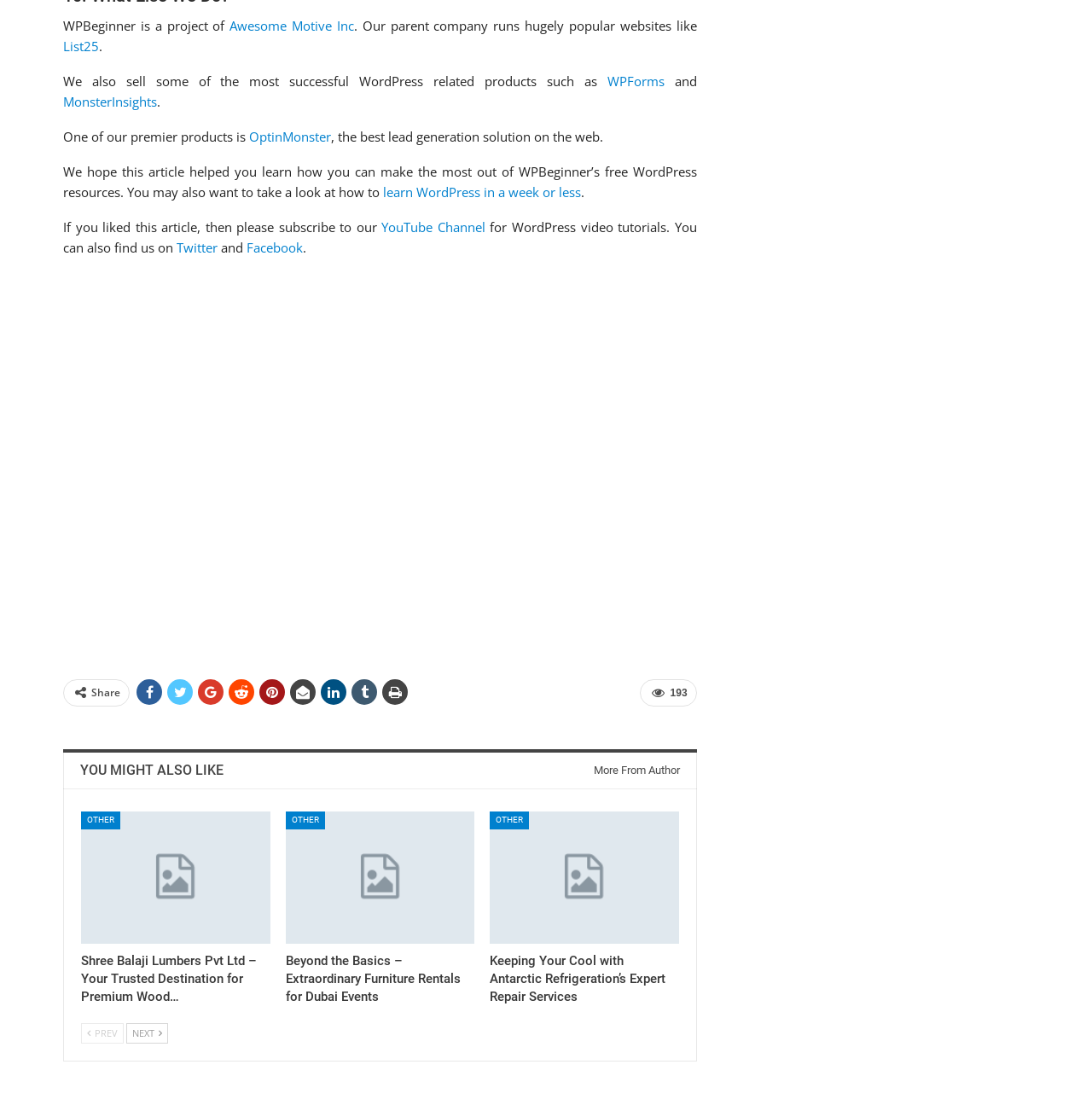What is the name of the company that runs WPBeginner?
Carefully analyze the image and provide a thorough answer to the question.

The name of the company that runs WPBeginner is mentioned in the first line of the webpage as 'WPBeginner is a project of Awesome Motive Inc'.